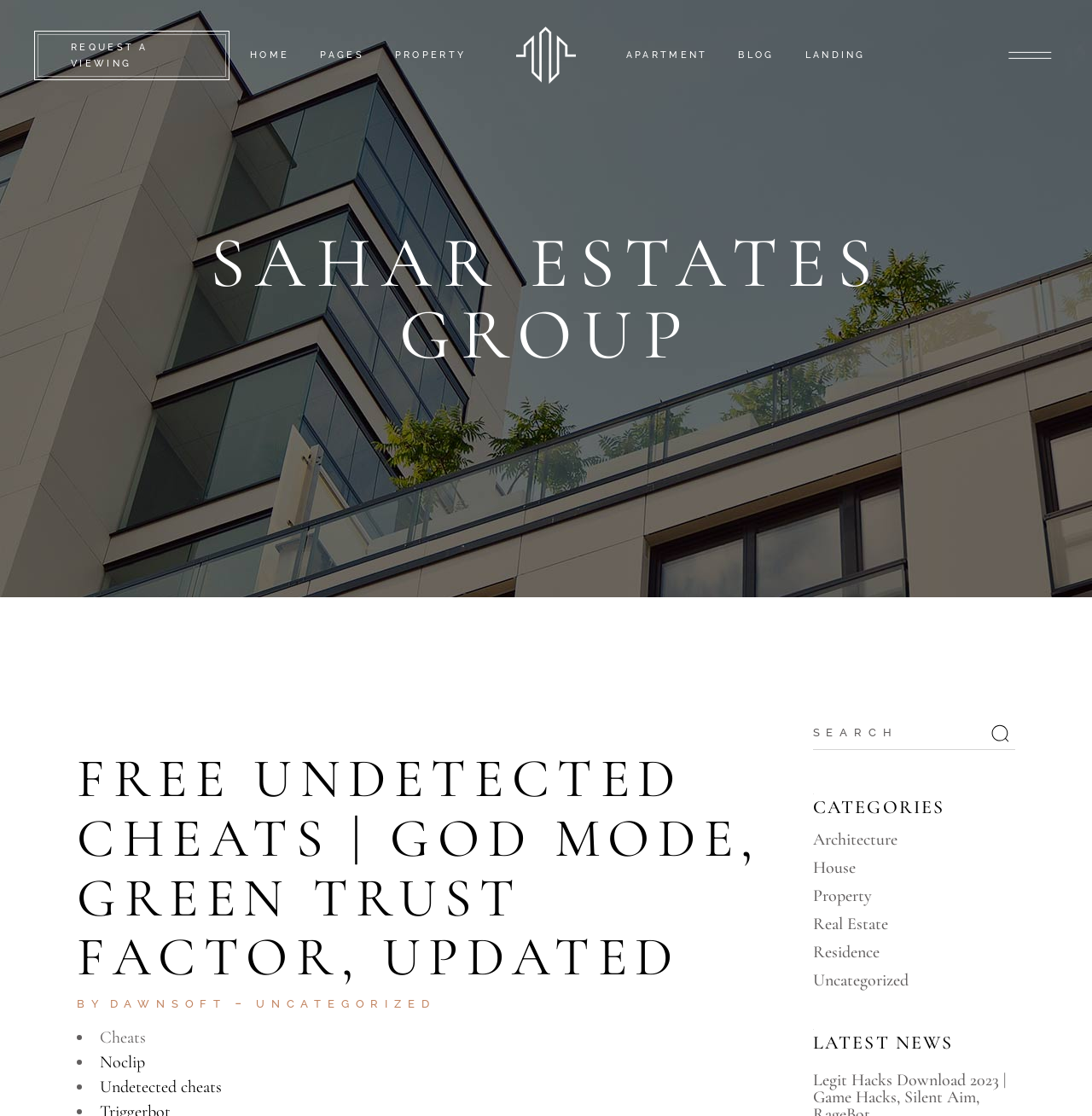Find the bounding box coordinates corresponding to the UI element with the description: "The Daily Mail is reporting". The coordinates should be formatted as [left, top, right, bottom], with values as floats between 0 and 1.

None